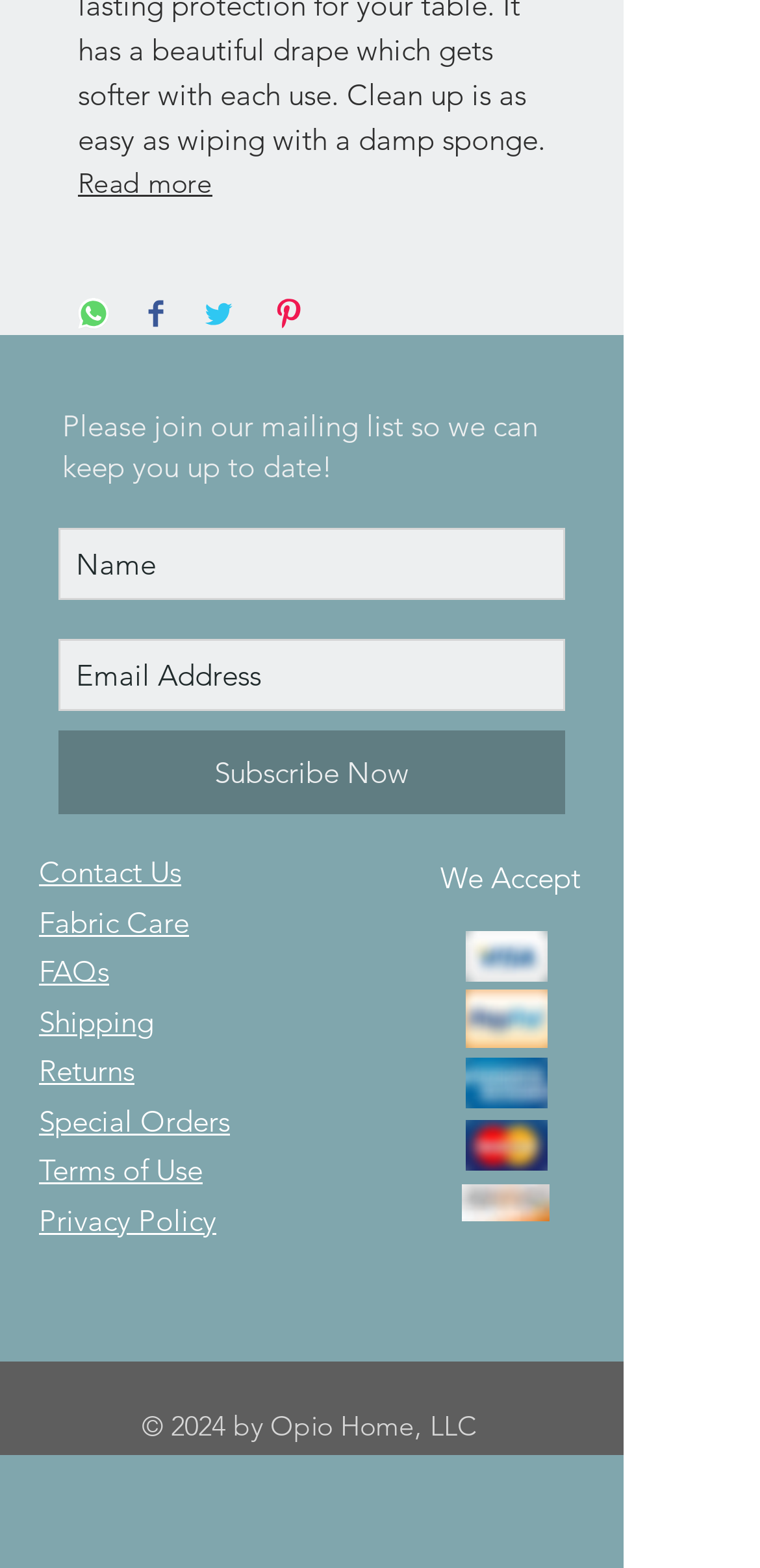What is the country of origin for the fabric?
Carefully examine the image and provide a detailed answer to the question.

The StaticText element with the text 'Fabric made in France. Sewn in France.' indicates that the fabric is made in France and sewn in France, suggesting a high level of quality and craftsmanship.